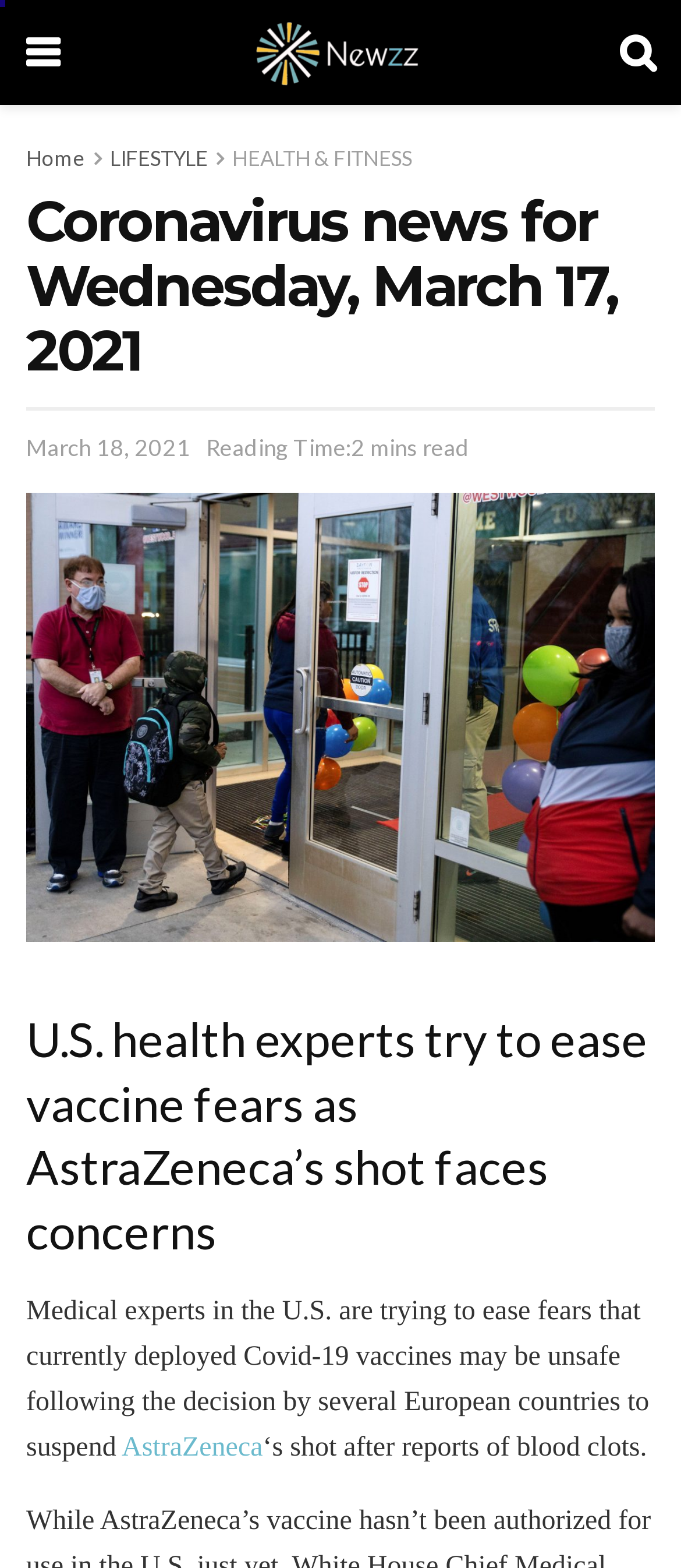Give a one-word or short phrase answer to this question: 
What is the issue with the Covid-19 vaccines?

Blood clots